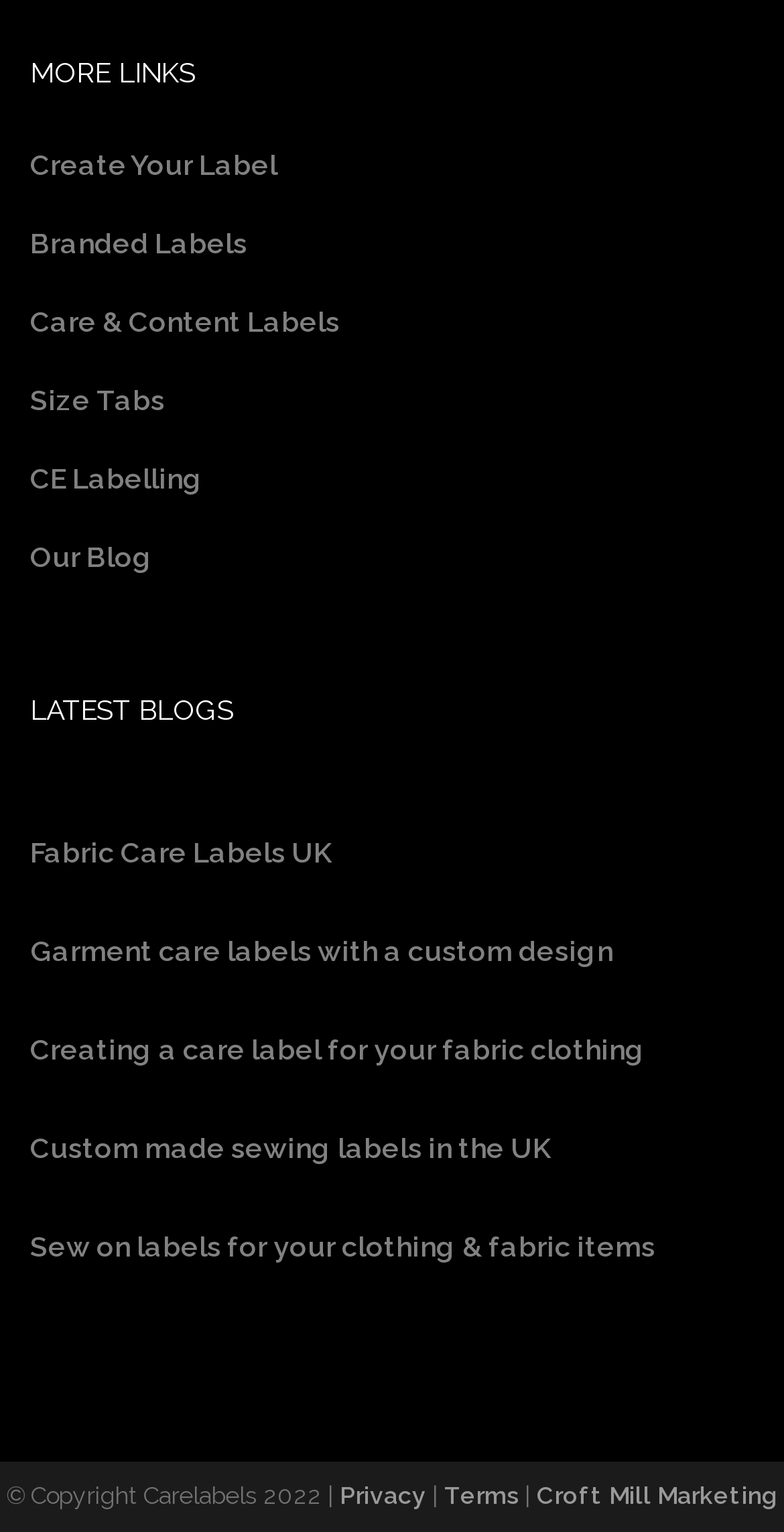Predict the bounding box of the UI element based on the description: "Care & Content Labels". The coordinates should be four float numbers between 0 and 1, formatted as [left, top, right, bottom].

[0.038, 0.2, 0.433, 0.221]